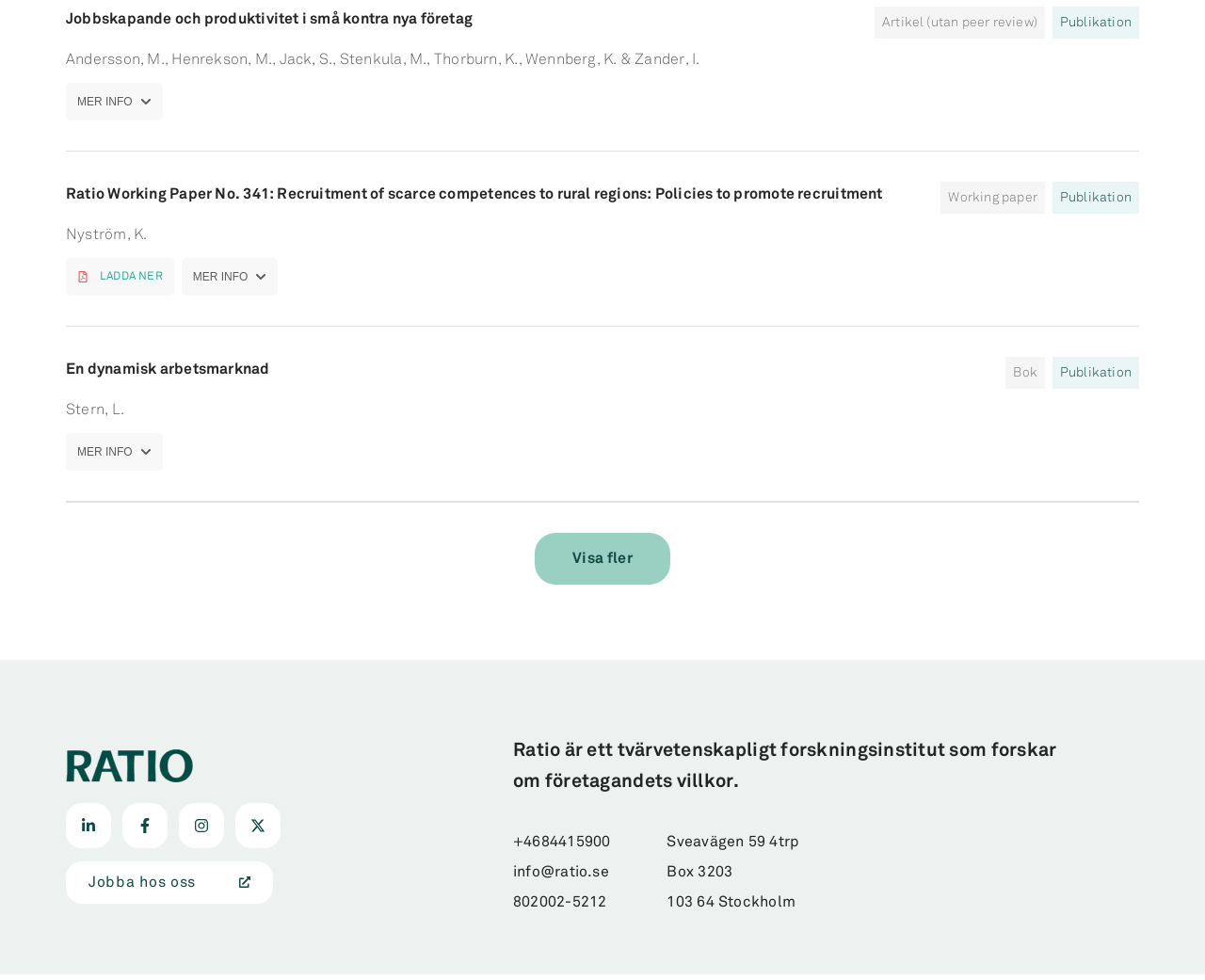Locate the bounding box coordinates of the clickable region necessary to complete the following instruction: "Download the publication". Provide the coordinates in the format of four float numbers between 0 and 1, i.e., [left, top, right, bottom].

[0.055, 0.263, 0.144, 0.301]